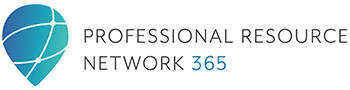What is the font style of the name?
Observe the image and answer the question with a one-word or short phrase response.

Clean, contemporary